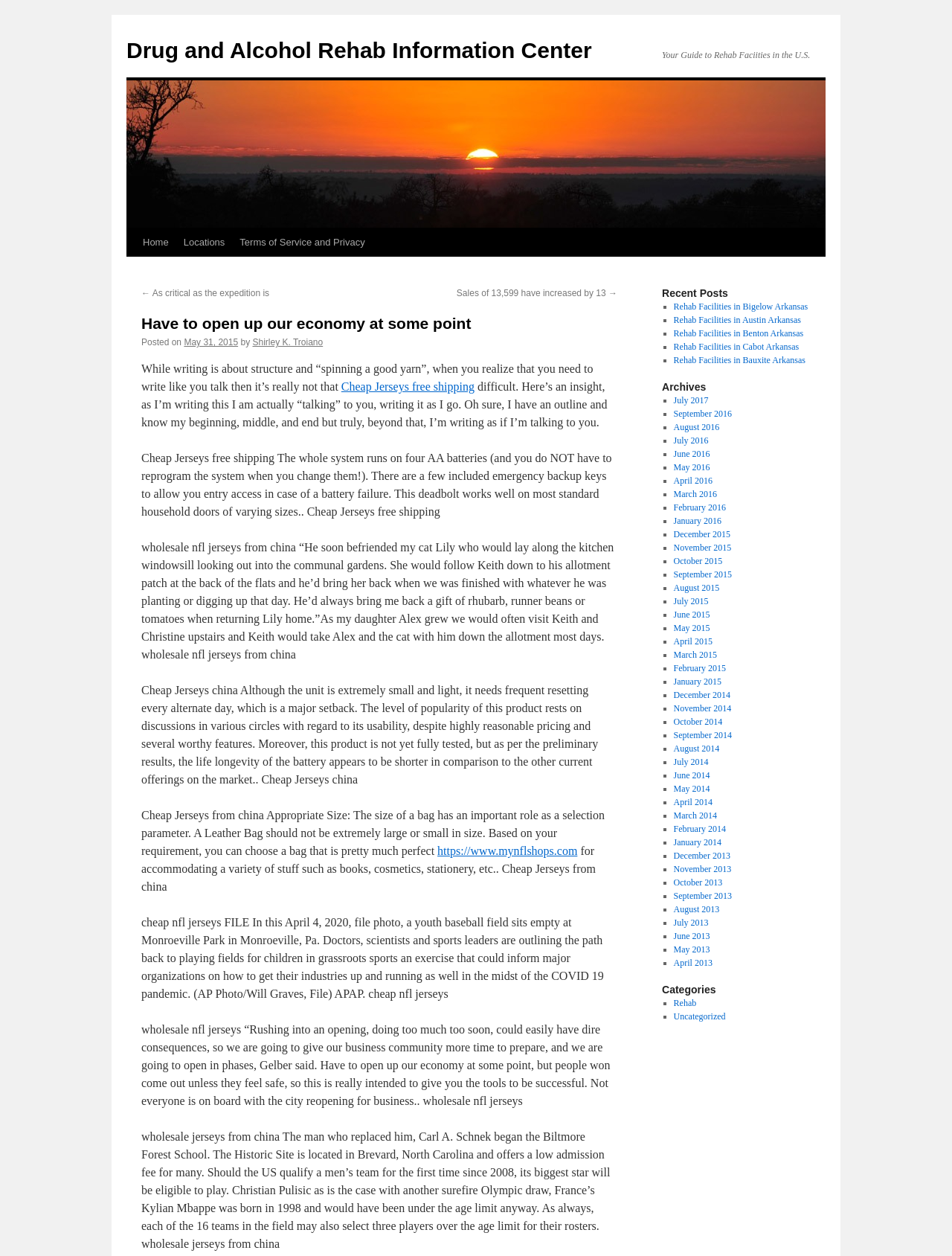Identify the bounding box coordinates of the region I need to click to complete this instruction: "Click on the 'Locations' link".

[0.185, 0.182, 0.244, 0.204]